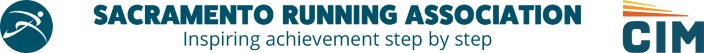What event is the association involved with?
Please respond to the question with a detailed and well-explained answer.

The image is presented alongside the logo of the California International Marathon (CIM), indicating the association's involvement with significant running events in the region.